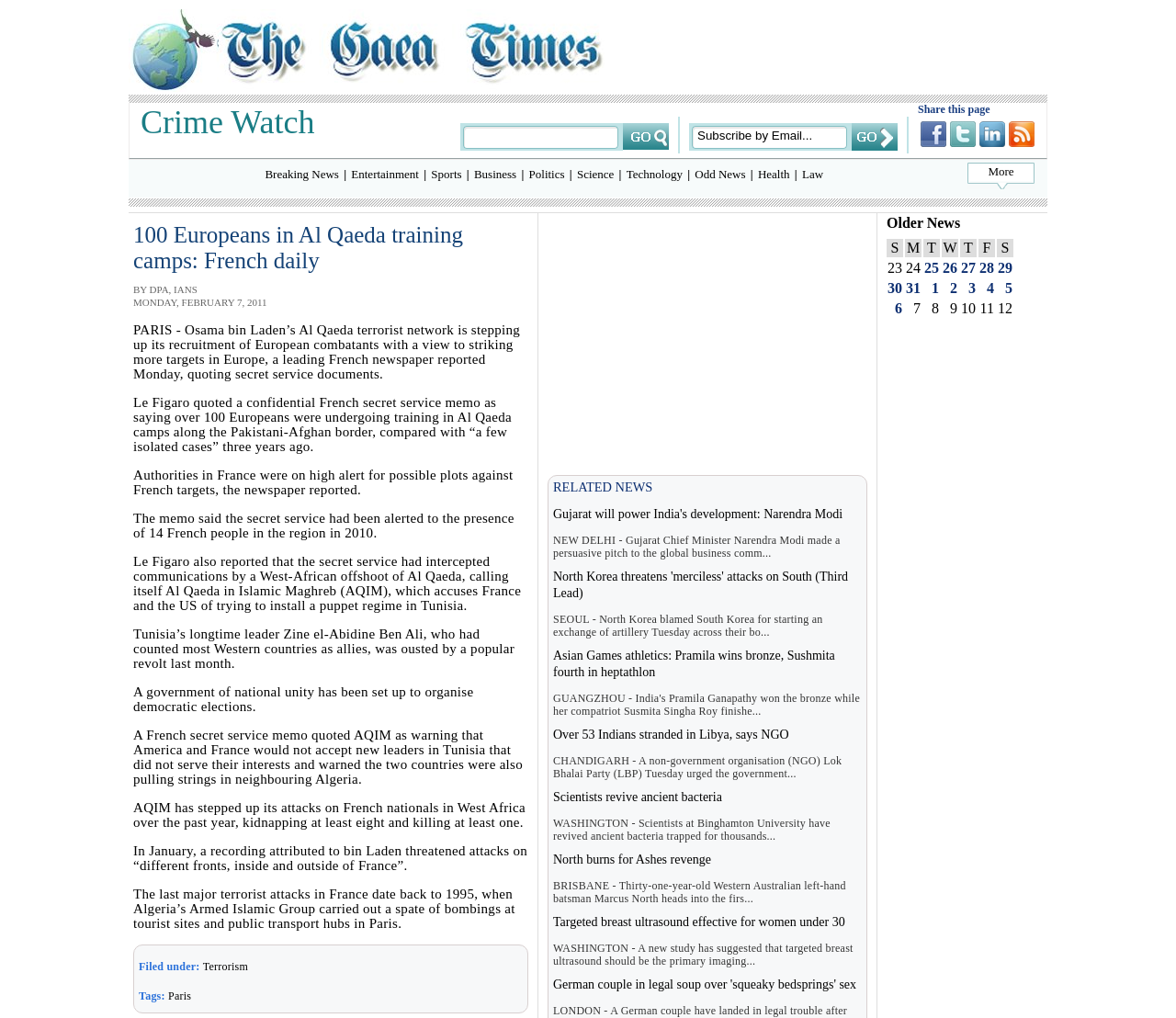Generate a thorough caption that explains the contents of the webpage.

This webpage appears to be a news article page. At the top, there is a heading that reads "100 Europeans in Al Qaeda training camps: French daily". Below the heading, there is a brief description of the article, which mentions Osama bin Laden's Al Qaeda terrorist network recruiting European combatants to strike targets in Europe.

On the top-right corner, there is a small image. Below the image, there are several links to share the article on social media platforms, including Facebook, Twitter, and LinkedIn. Next to these links, there is a text box to enter an email address to subscribe to crime news.

The main content of the article is divided into several paragraphs, which provide more details about the Al Qaeda recruitment and its implications. The article cites a French newspaper report, which quotes secret service documents, and mentions that over 100 Europeans are undergoing training in Al Qaeda camps along the Pakistani-Afghan border.

On the left side of the page, there is a navigation menu with links to various news categories, including Crime Watch, Breaking News, Entertainment, Sports, Business, Politics, Science, Technology, and Odd News.

Below the main article, there is a section titled "RELATED NEWS" that lists several other news articles with headings and brief summaries. These articles appear to be unrelated to the main article and cover a range of topics, including politics, sports, and science.

On the right side of the page, there is a column with a heading "Older News" that lists several links to older news articles.